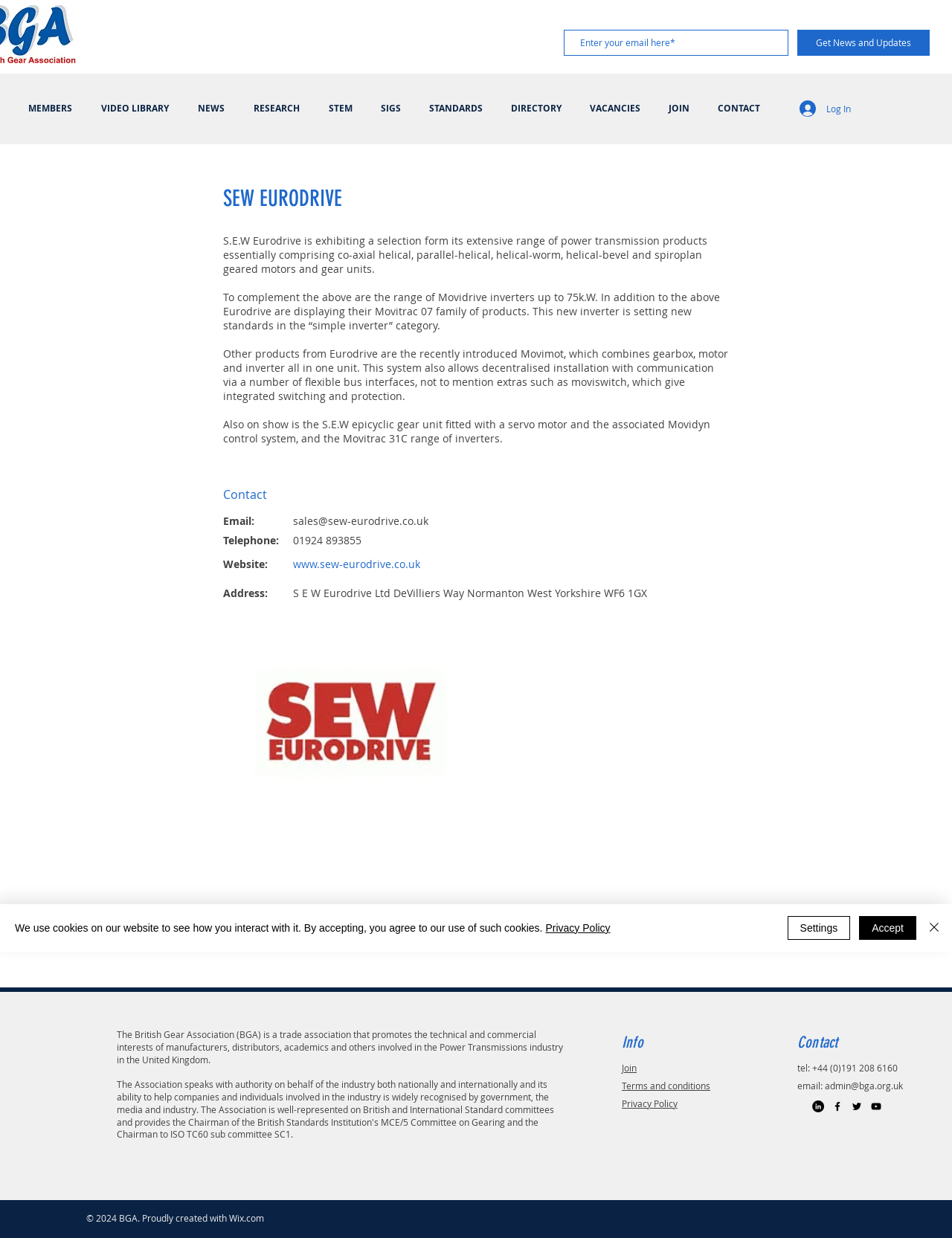Reply to the question below using a single word or brief phrase:
What is the telephone number?

01924 893855